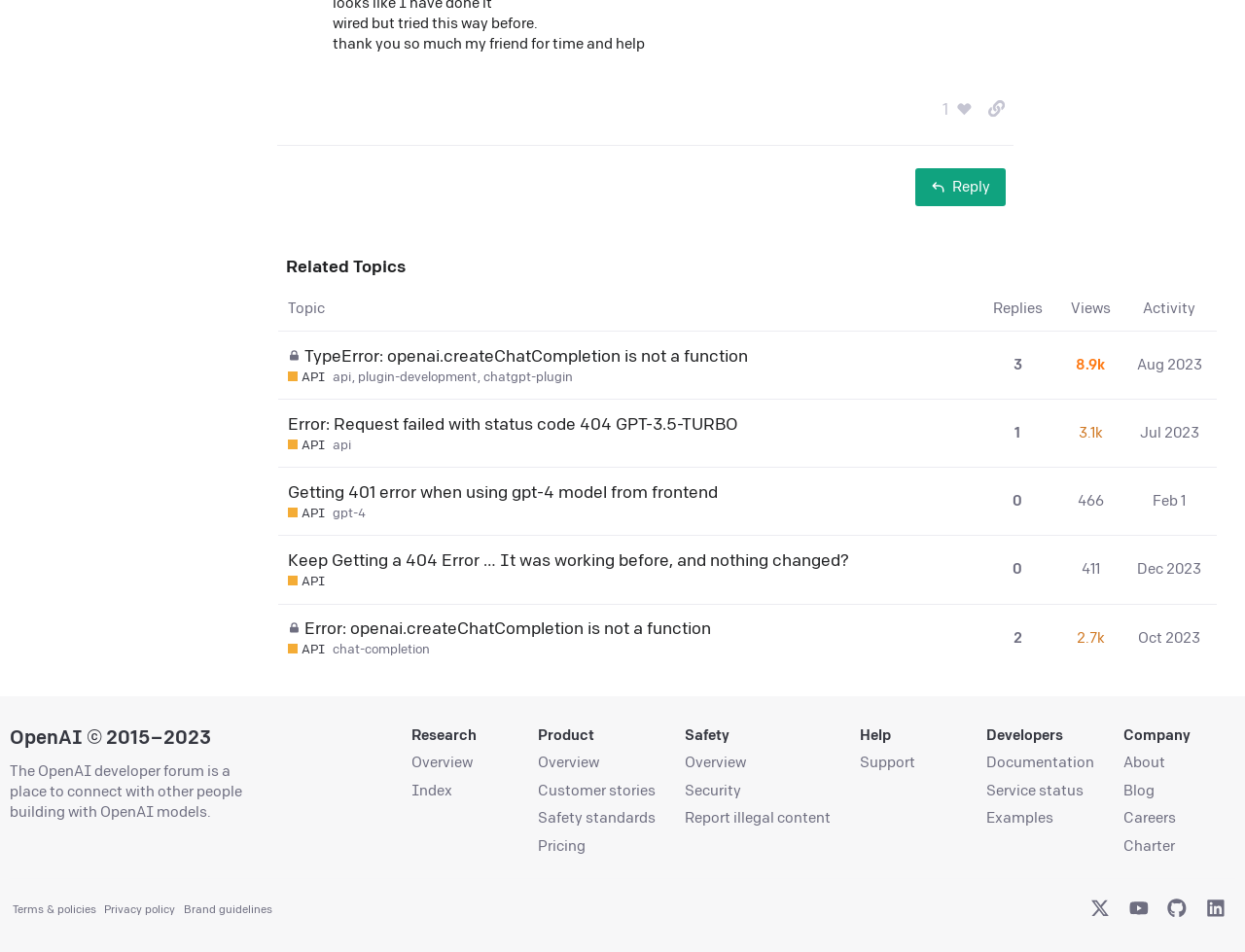Find the bounding box coordinates for the HTML element described in this sentence: "Report illegal content". Provide the coordinates as four float numbers between 0 and 1, in the format [left, top, right, bottom].

[0.55, 0.85, 0.667, 0.869]